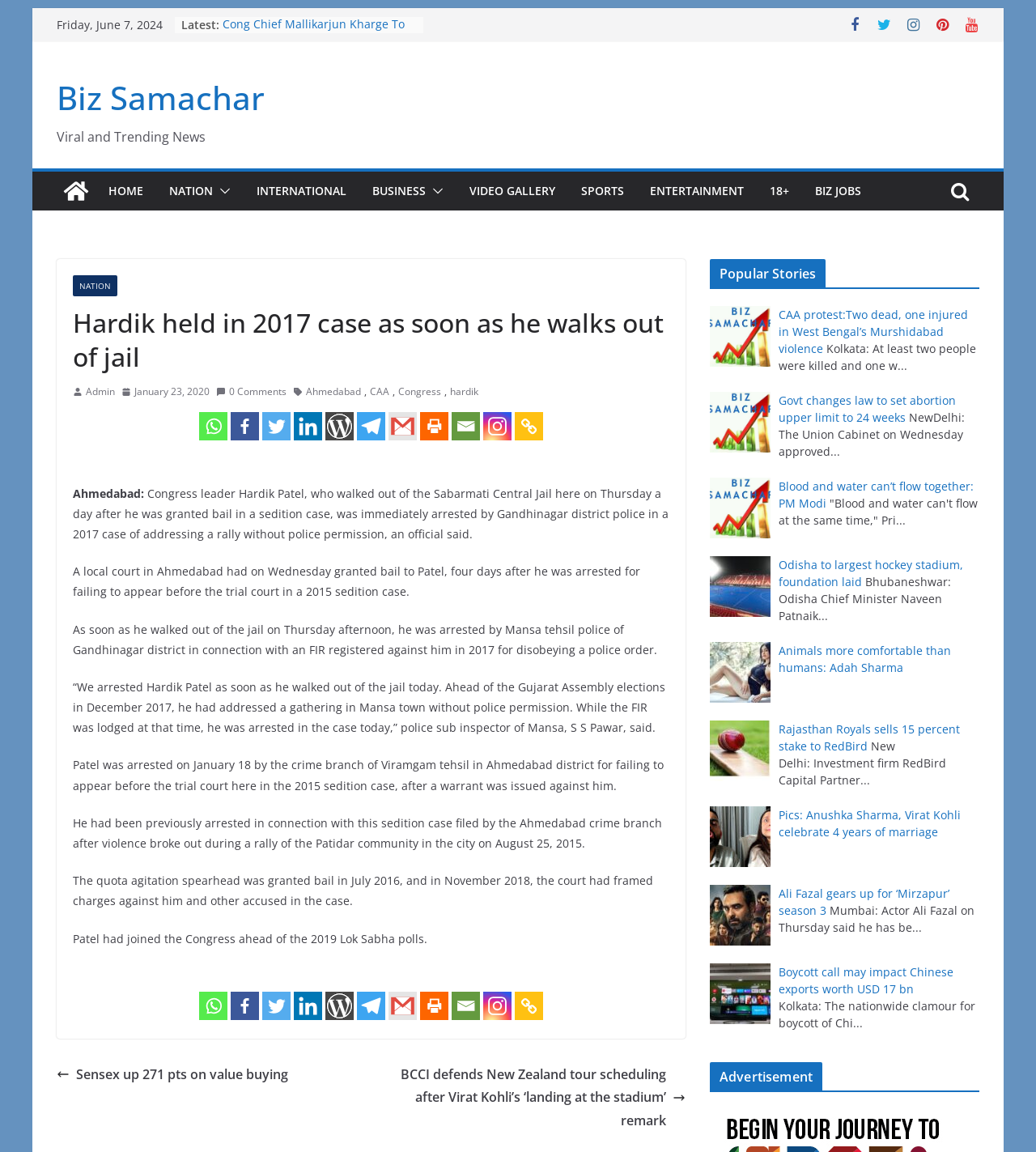How many navigation links are present at the top of the webpage?
Please answer the question with a detailed and comprehensive explanation.

At the top of the webpage, there are navigation links to HOME, NATION, INTERNATIONAL, BUSINESS, VIDEO GALLERY, SPORTS, ENTERTAINMENT, 18+, BIZ JOBS, which makes a total of 10 links.